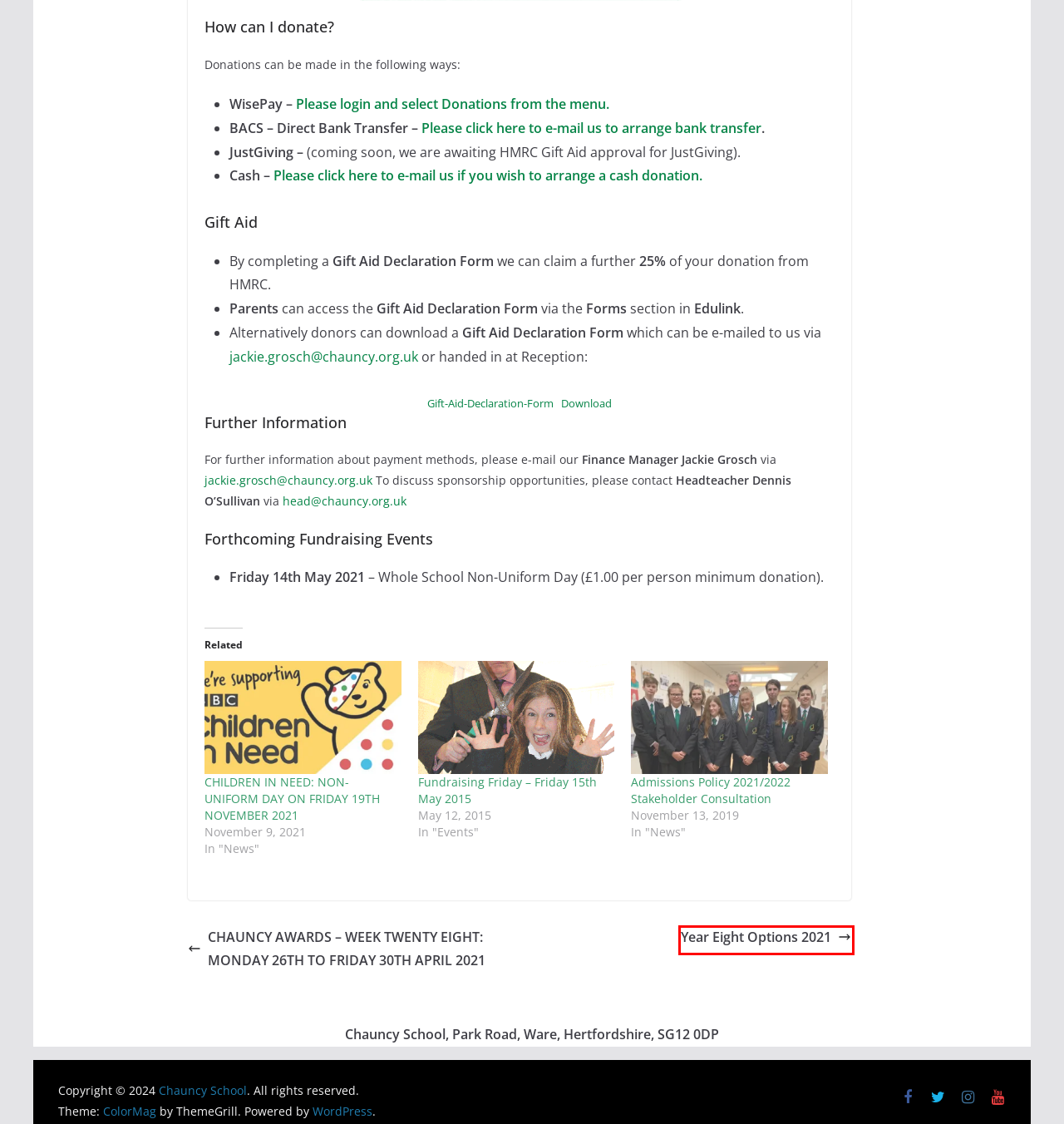Look at the screenshot of a webpage, where a red bounding box highlights an element. Select the best description that matches the new webpage after clicking the highlighted element. Here are the candidates:
A. Year Eight Options 2021 - Chauncy School
B. Fundraising Friday – Friday 15th May 2015 - Chauncy School
C. Diary - Chauncy School
D. Admissions Policy 2021/2022 Stakeholder Consultation - Chauncy School
E. Blog Tool, Publishing Platform, and CMS – WordPress.org
F. Primary Transition 2023 - 2024 - Chauncy Open Evening 2023
G. CHAUNCY AWARDS - WEEK TWENTY EIGHT: MONDAY 26TH TO FRIDAY 30TH APRIL 2021 - Chauncy School
H. CHILDREN IN NEED: NON-UNIFORM DAY ON FRIDAY 19TH NOVEMBER 2021 - Chauncy School

A